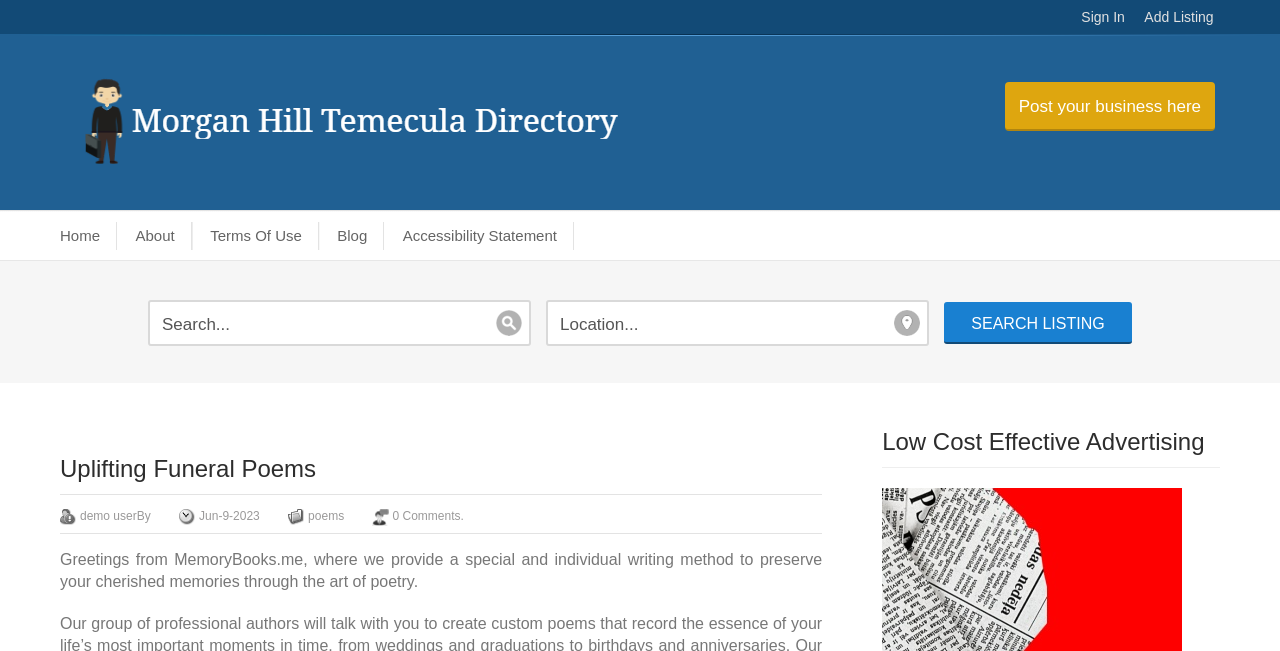Please determine the bounding box coordinates of the element's region to click for the following instruction: "Post your business".

[0.785, 0.126, 0.949, 0.201]